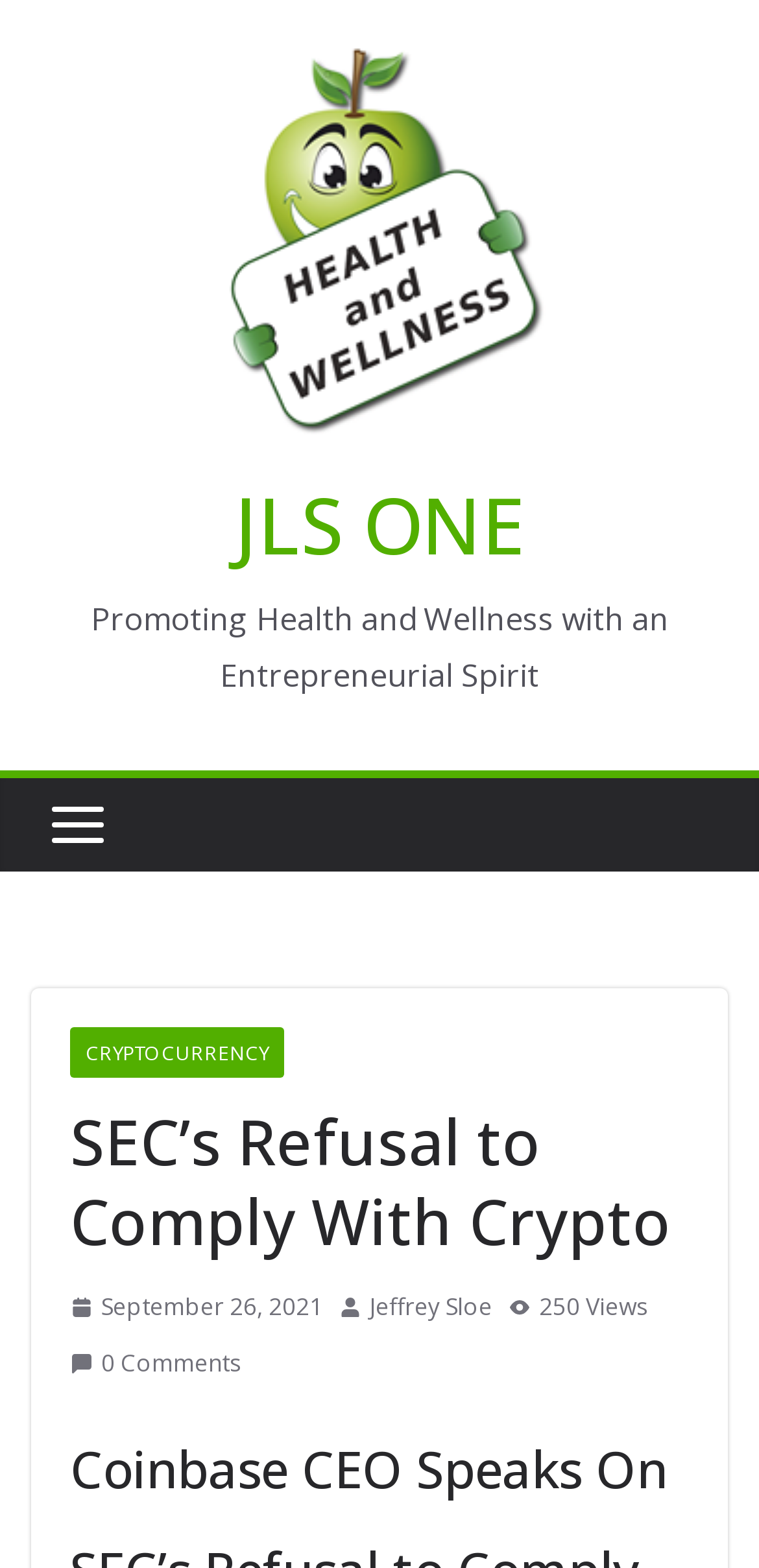What is the name of the website?
Please analyze the image and answer the question with as much detail as possible.

I determined the answer by looking at the top-left corner of the webpage, where I found a heading element with the text 'JLS ONE', which is likely the name of the website.